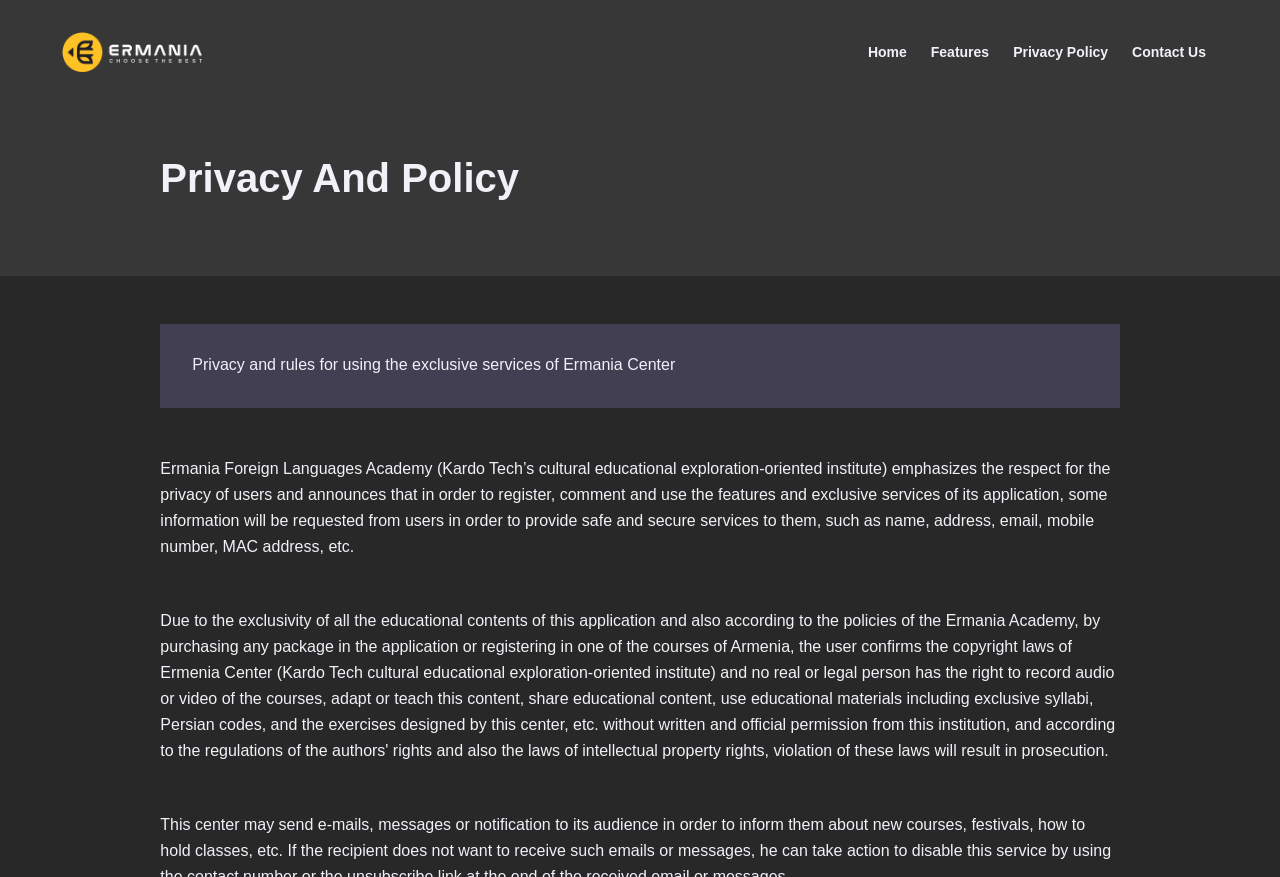Provide the bounding box coordinates for the UI element that is described by this text: "parent_node: Home". The coordinates should be in the form of four float numbers between 0 and 1: [left, top, right, bottom].

[0.048, 0.032, 0.158, 0.087]